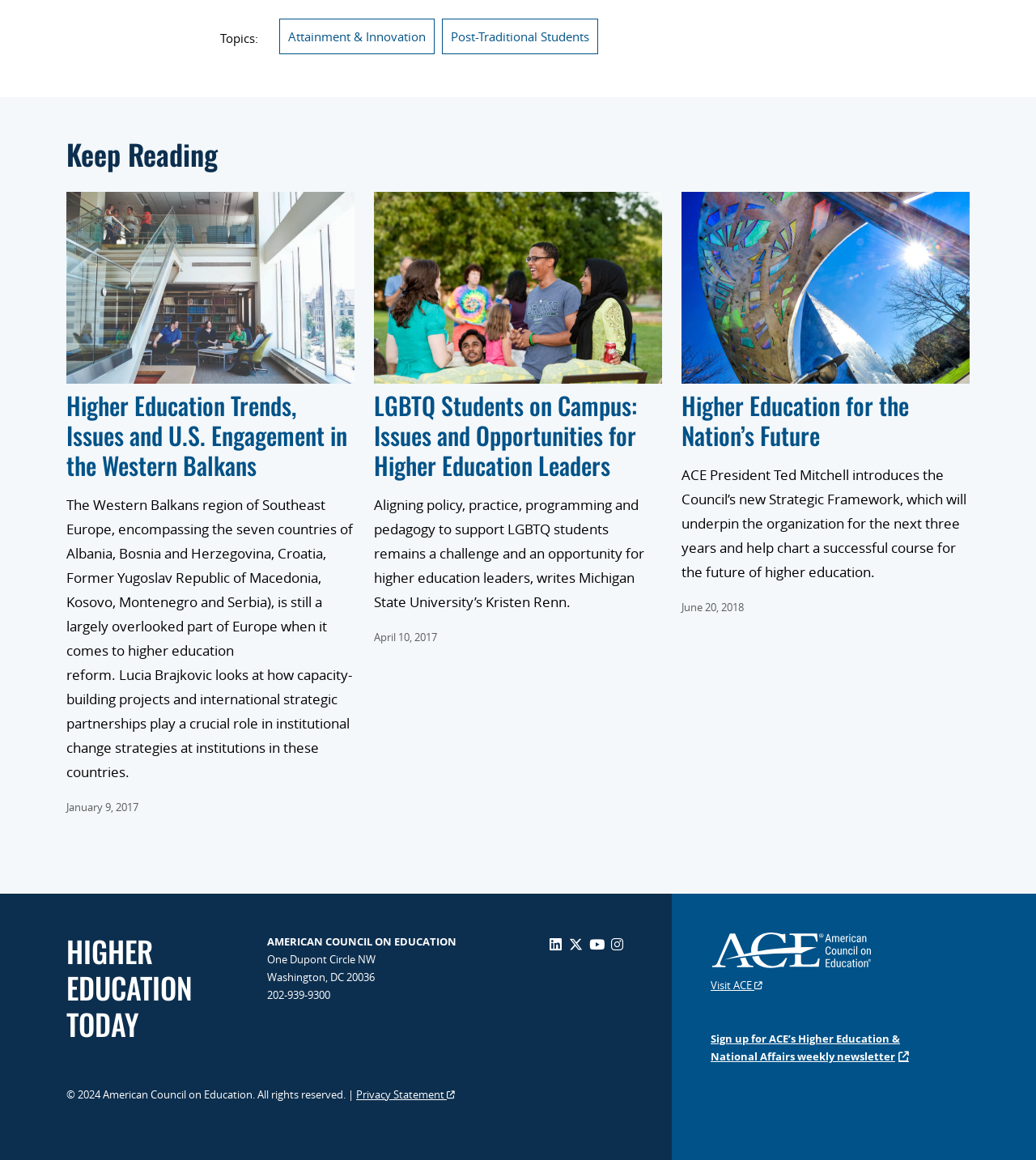Please locate the bounding box coordinates of the element's region that needs to be clicked to follow the instruction: "Read 'Higher Education Trends, Issues and U.S. Engagement in the Western Balkans'". The bounding box coordinates should be provided as four float numbers between 0 and 1, i.e., [left, top, right, bottom].

[0.064, 0.334, 0.335, 0.417]